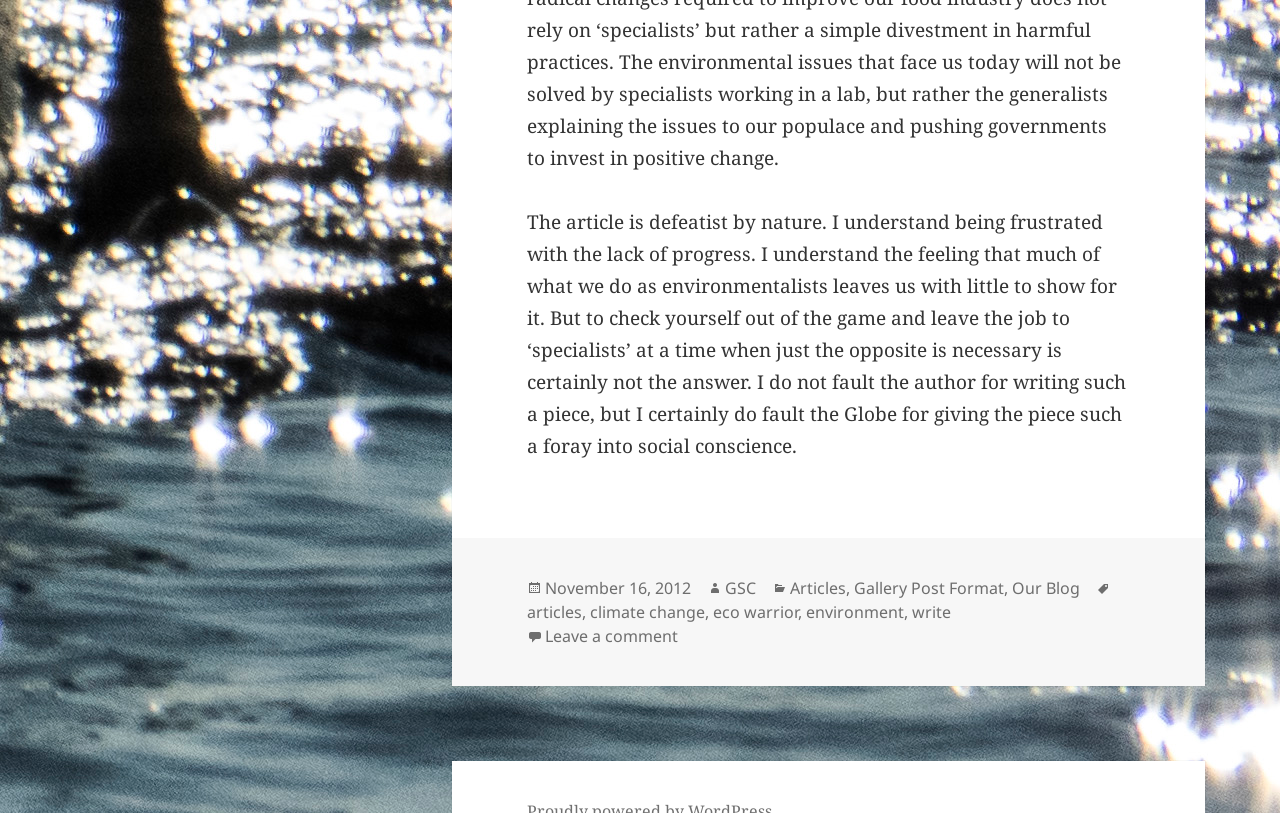Please reply to the following question using a single word or phrase: 
What is the author of the article?

GSC